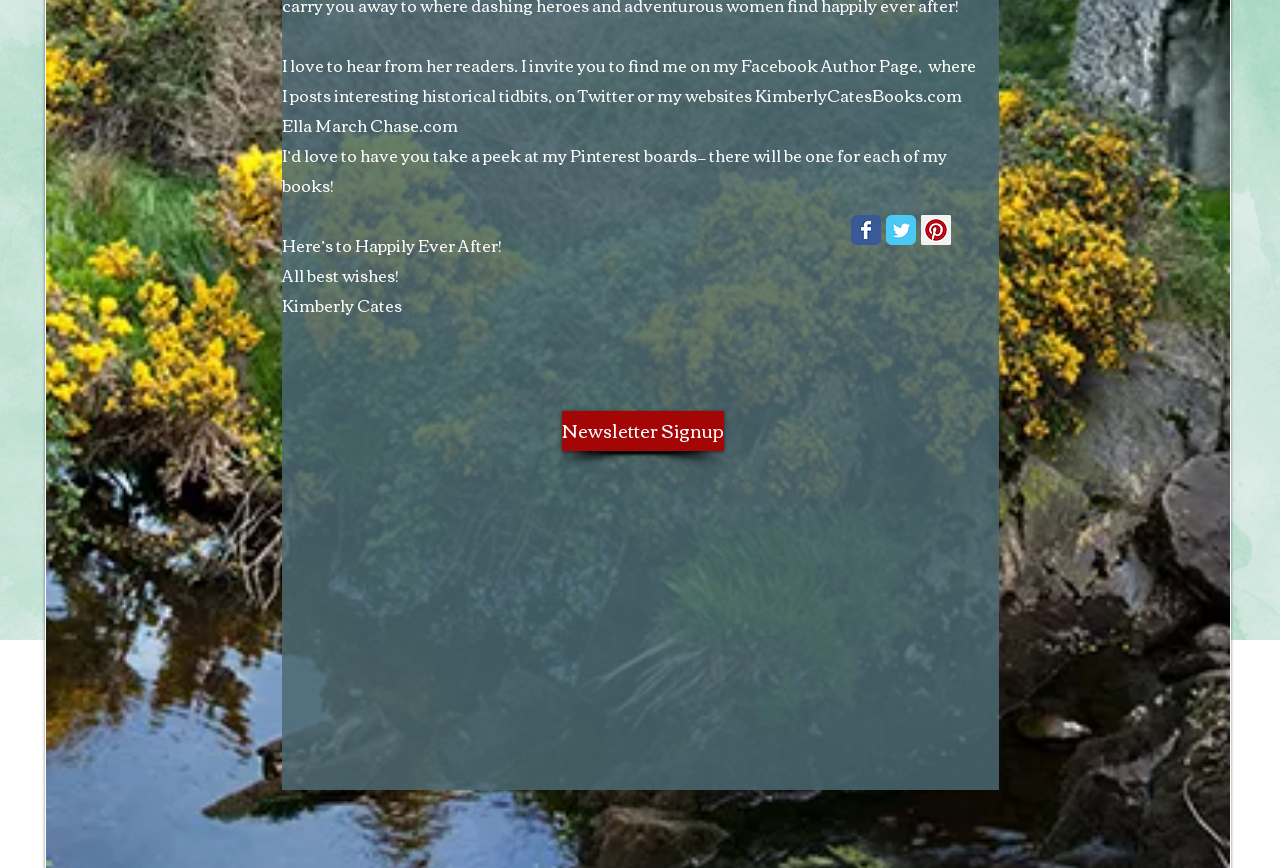Provide the bounding box coordinates for the UI element described in this sentence: "Newsletter Signup". The coordinates should be four float values between 0 and 1, i.e., [left, top, right, bottom].

[0.439, 0.474, 0.566, 0.52]